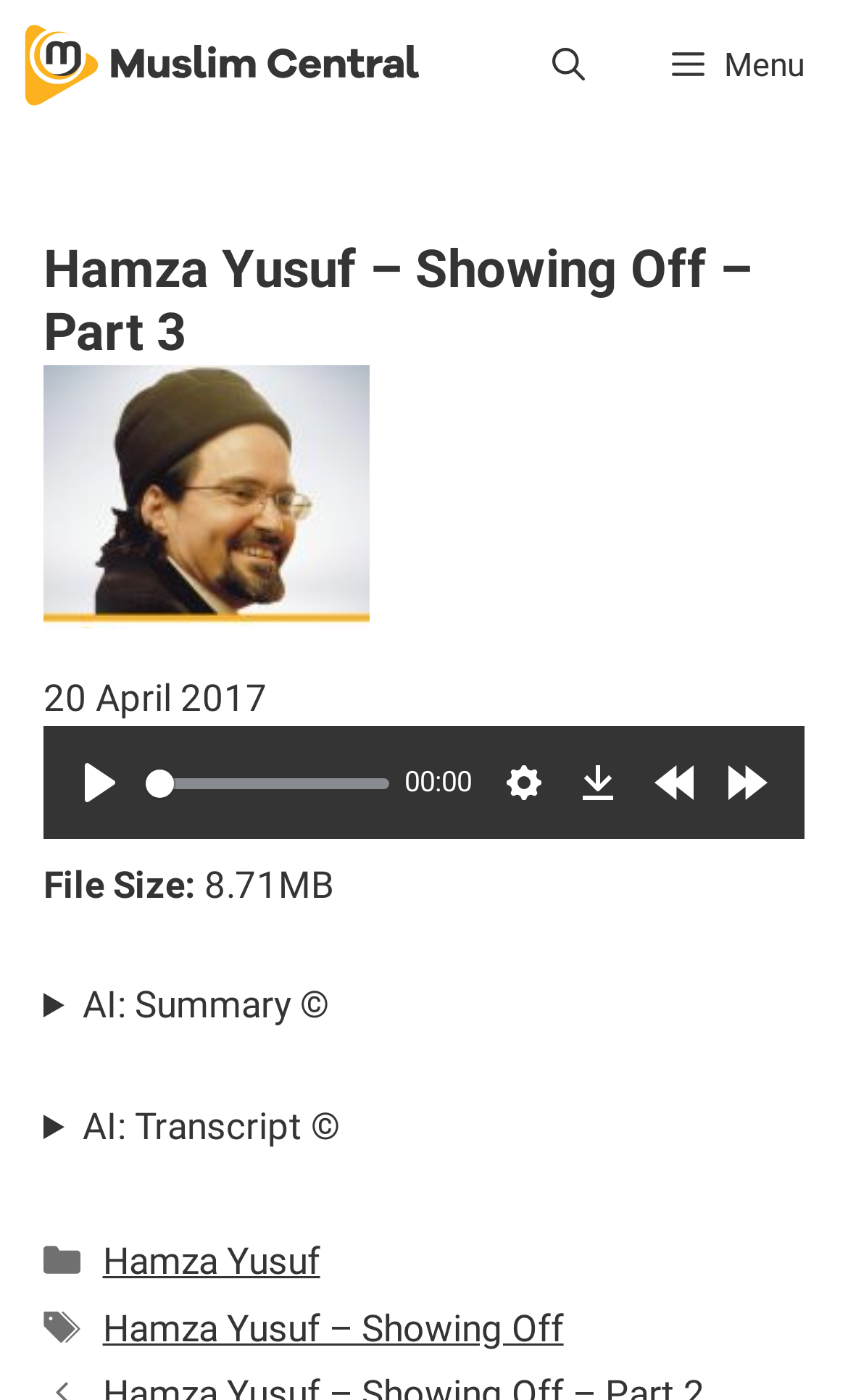Identify the bounding box coordinates for the UI element that matches this description: "aria-label="Open Search Bar"".

[0.6, 0.0, 0.741, 0.093]